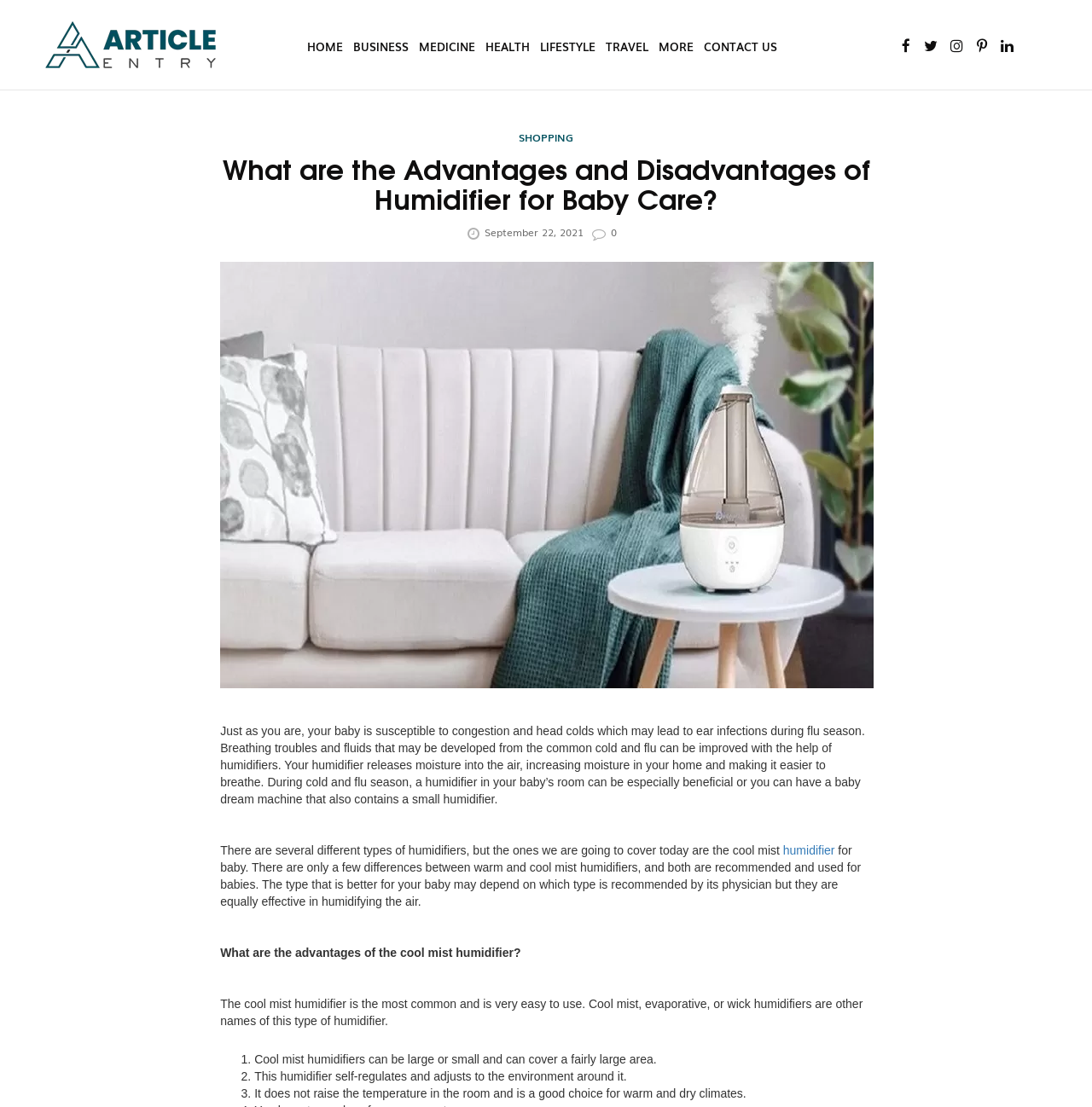Can you pinpoint the bounding box coordinates for the clickable element required for this instruction: "Click on the CONTACT US link"? The coordinates should be four float numbers between 0 and 1, i.e., [left, top, right, bottom].

[0.64, 0.031, 0.716, 0.054]